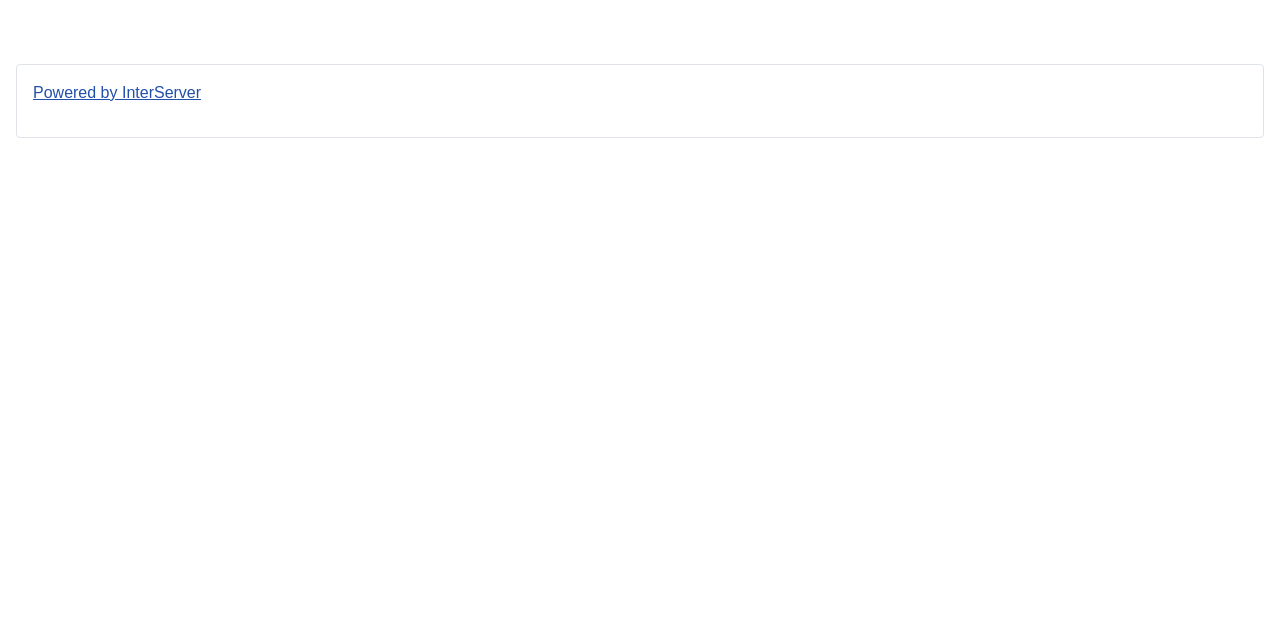Given the webpage screenshot and the description, determine the bounding box coordinates (top-left x, top-left y, bottom-right x, bottom-right y) that define the location of the UI element matching this description: Conflicts of Interest

None